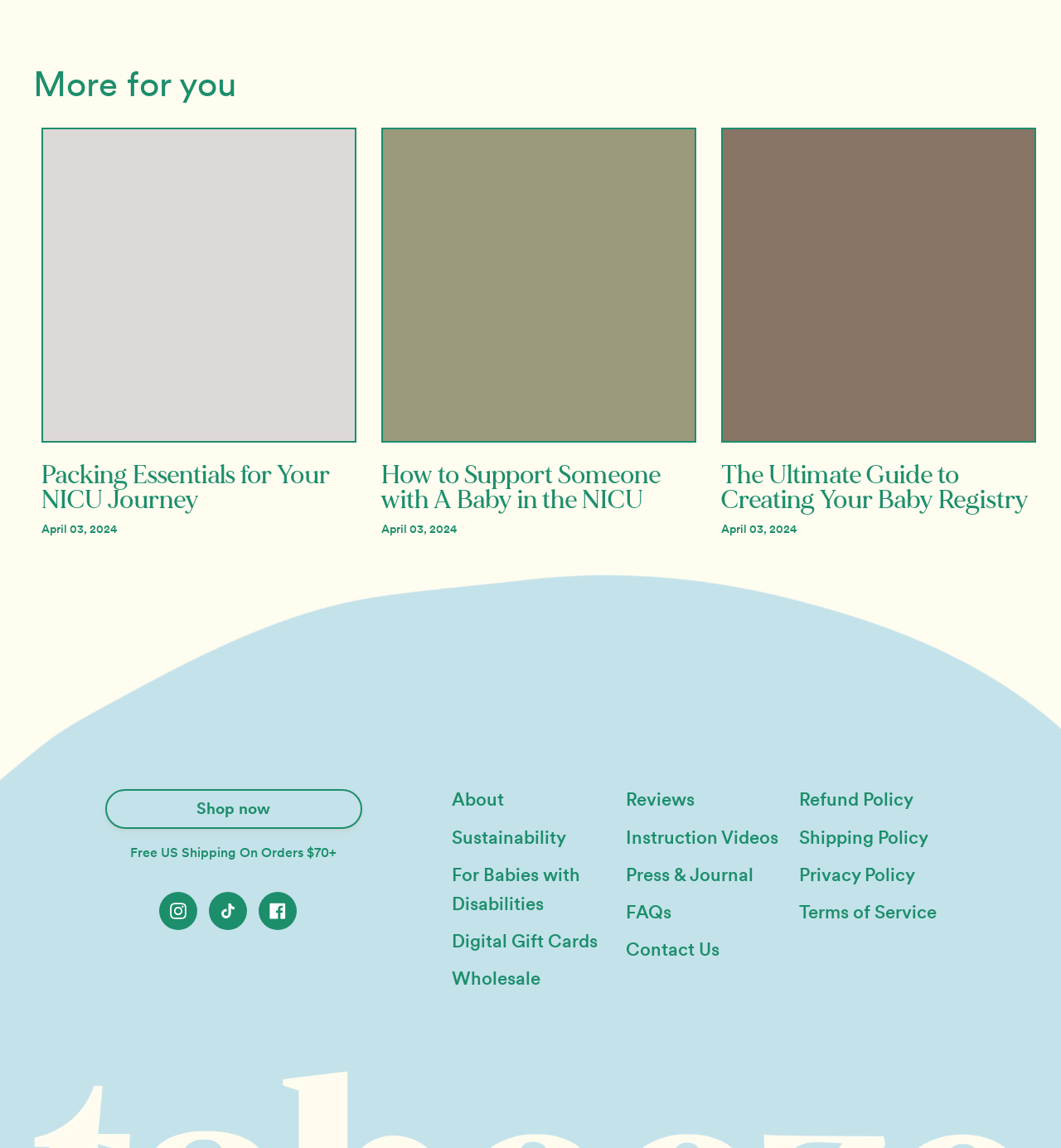Please specify the bounding box coordinates of the region to click in order to perform the following instruction: "Shop now".

[0.099, 0.688, 0.341, 0.722]